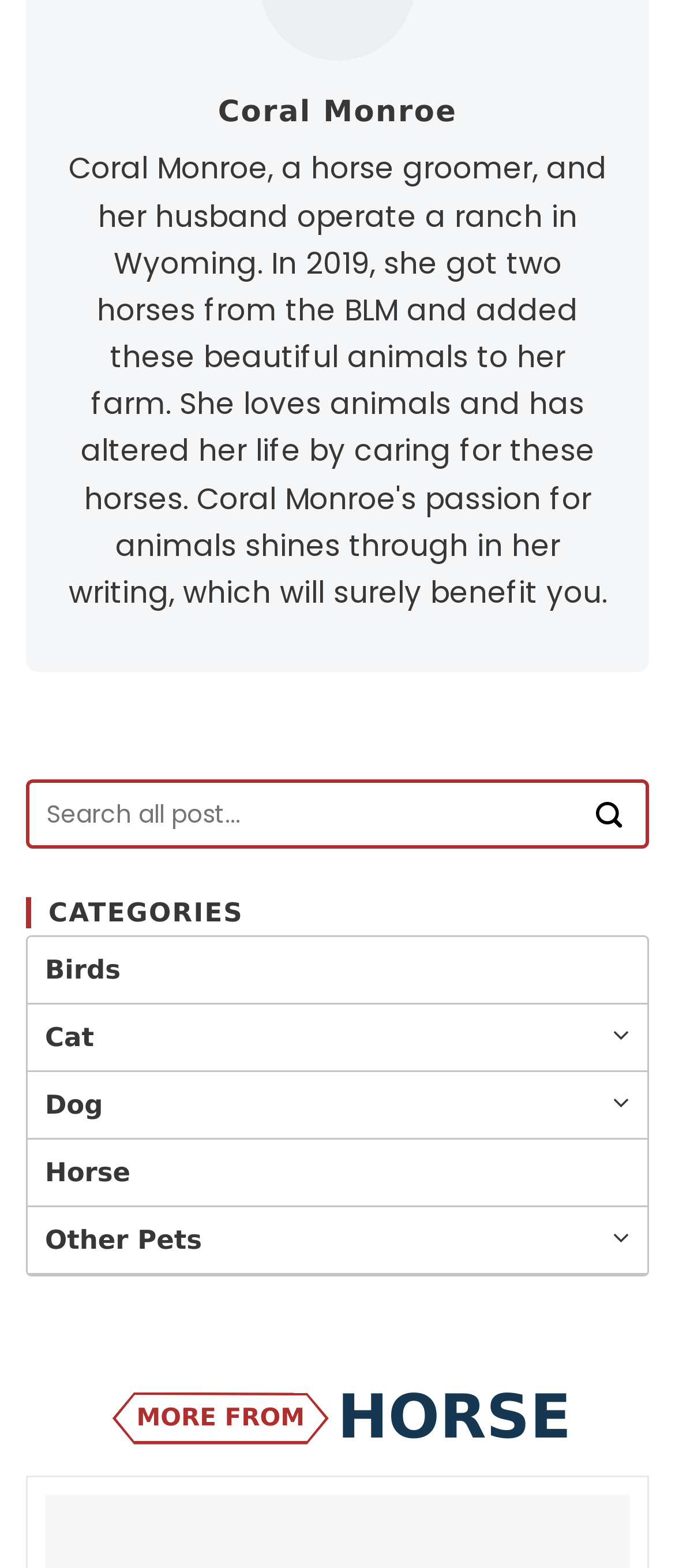Using the description: "Birds", identify the bounding box of the corresponding UI element in the screenshot.

[0.067, 0.609, 0.179, 0.628]